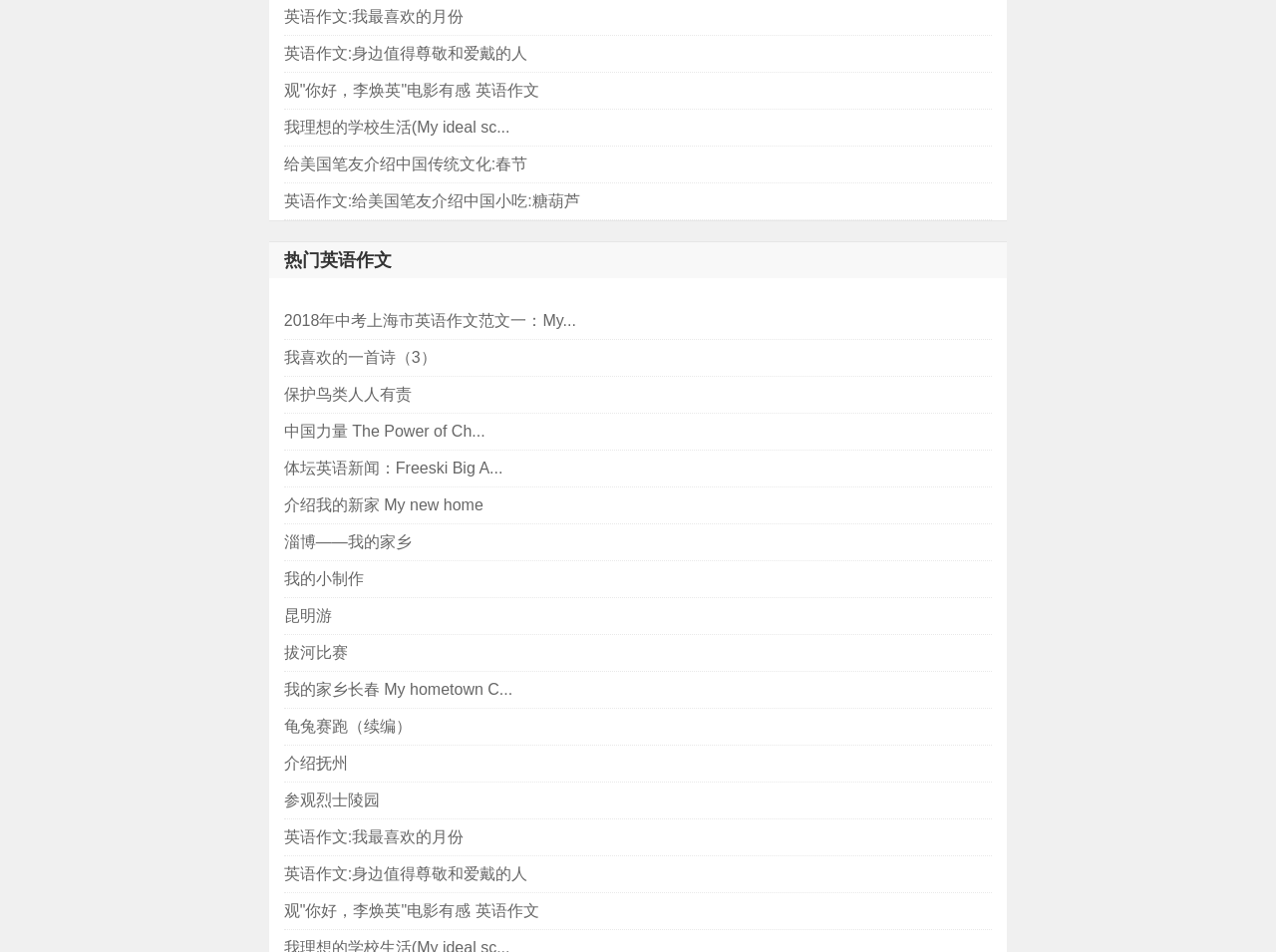Determine the bounding box coordinates of the clickable area required to perform the following instruction: "Click on the link to read about my ideal school life". The coordinates should be represented as four float numbers between 0 and 1: [left, top, right, bottom].

[0.222, 0.115, 0.777, 0.153]